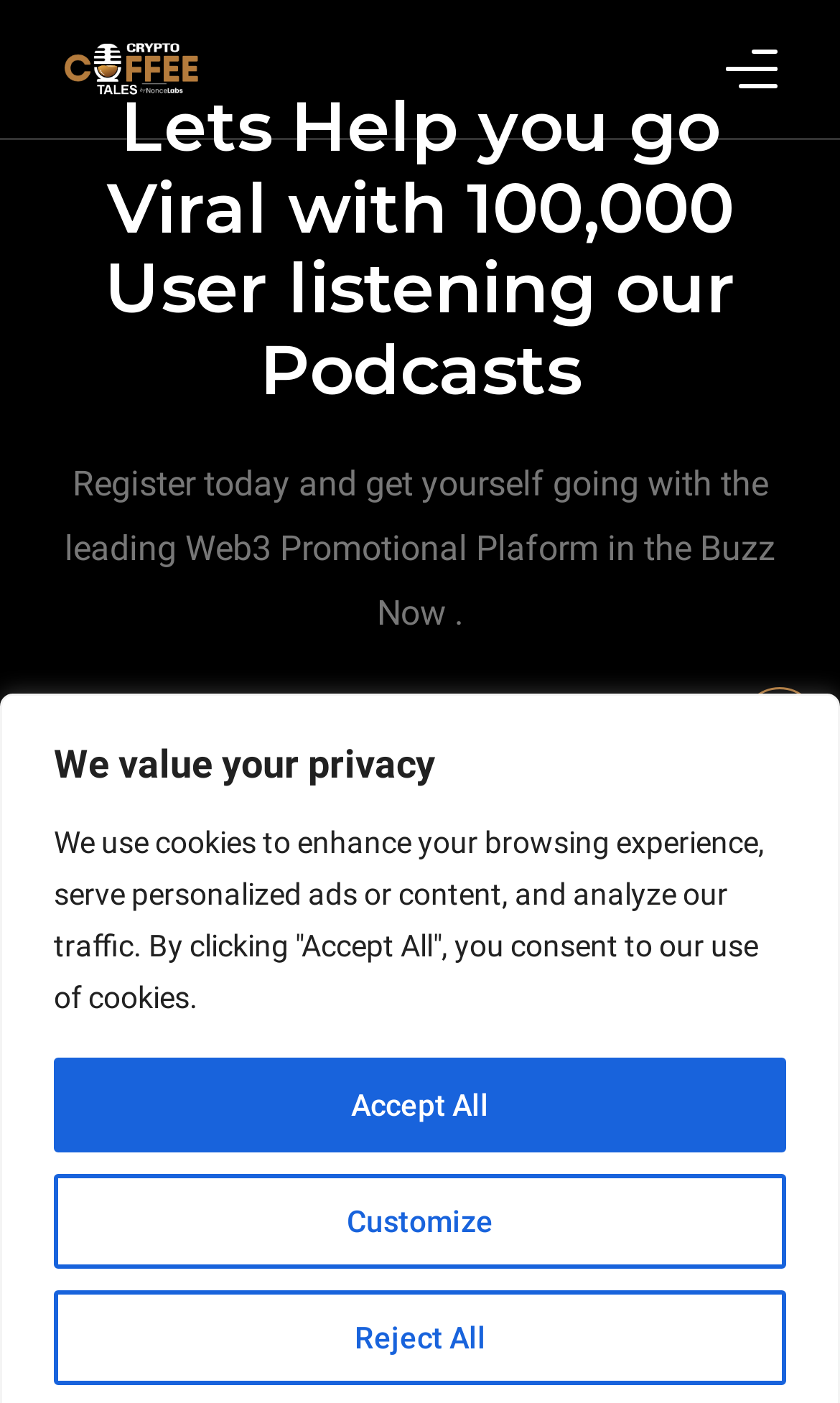Specify the bounding box coordinates of the area to click in order to follow the given instruction: "Register today."

[0.077, 0.331, 0.923, 0.452]